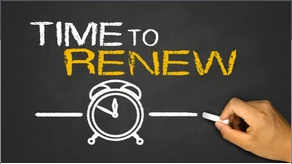Explain in detail what you see in the image.

The image depicts a chalkboard where bold white and vibrant yellow text reads "TIME TO RENEW." An illustration of a round alarm clock with visible hands is drawn in white, emphasizing the theme of urgency and renewal. A hand is captured in the act of writing on the board, suggesting action and engagement with the message. This visual conveys a clear reminder about the necessity of renewal, likely related to important processes such as ITIN or tax document renewals, highlighting the importance of timely action in various administrative tasks. The overall composition blends a sense of urgency with a visually appealing design, making it an effective call to action.